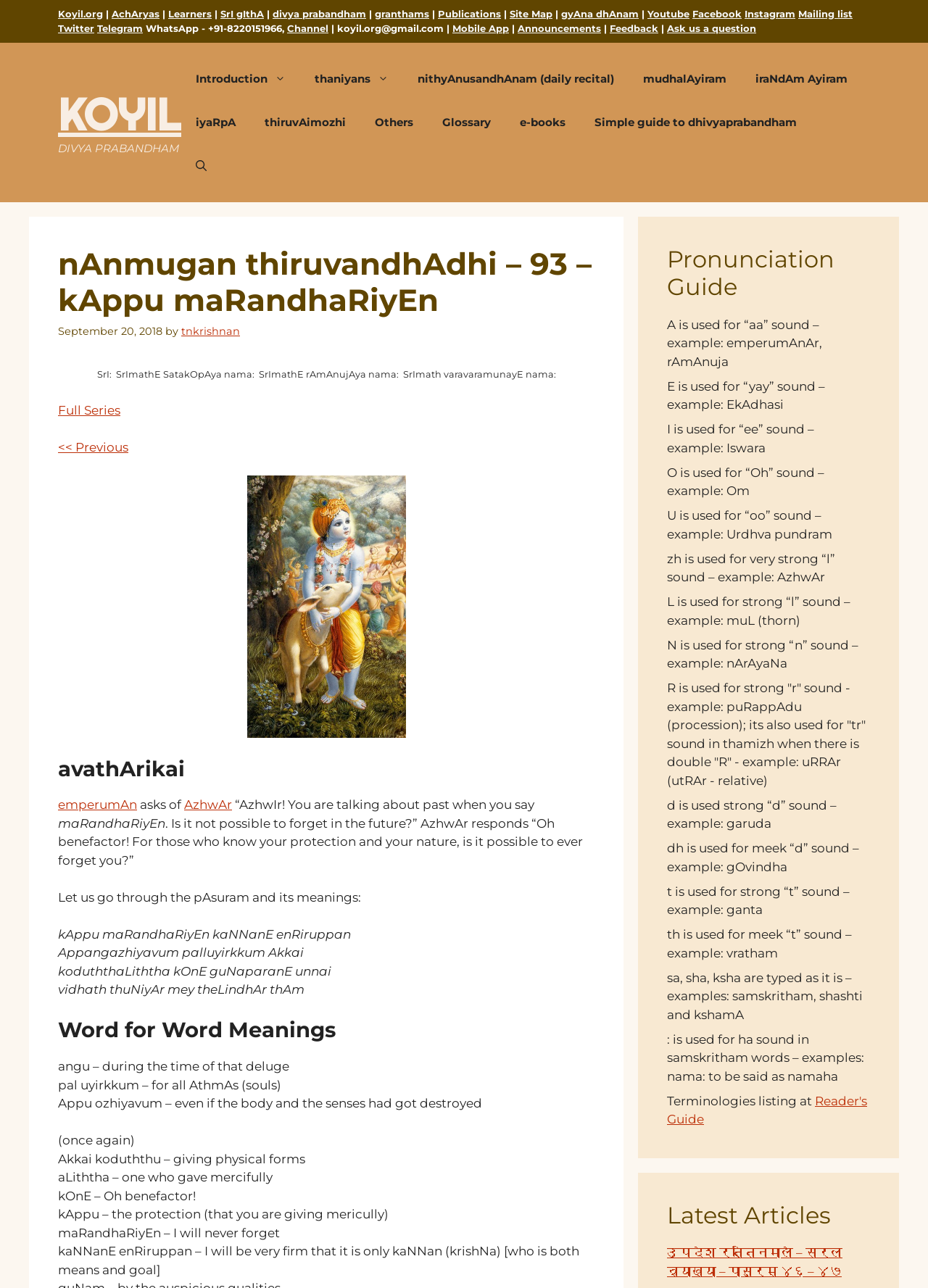Can you determine the main header of this webpage?

nAnmugan thiruvandhAdhi – 93 – kAppu maRandhaRiyEn